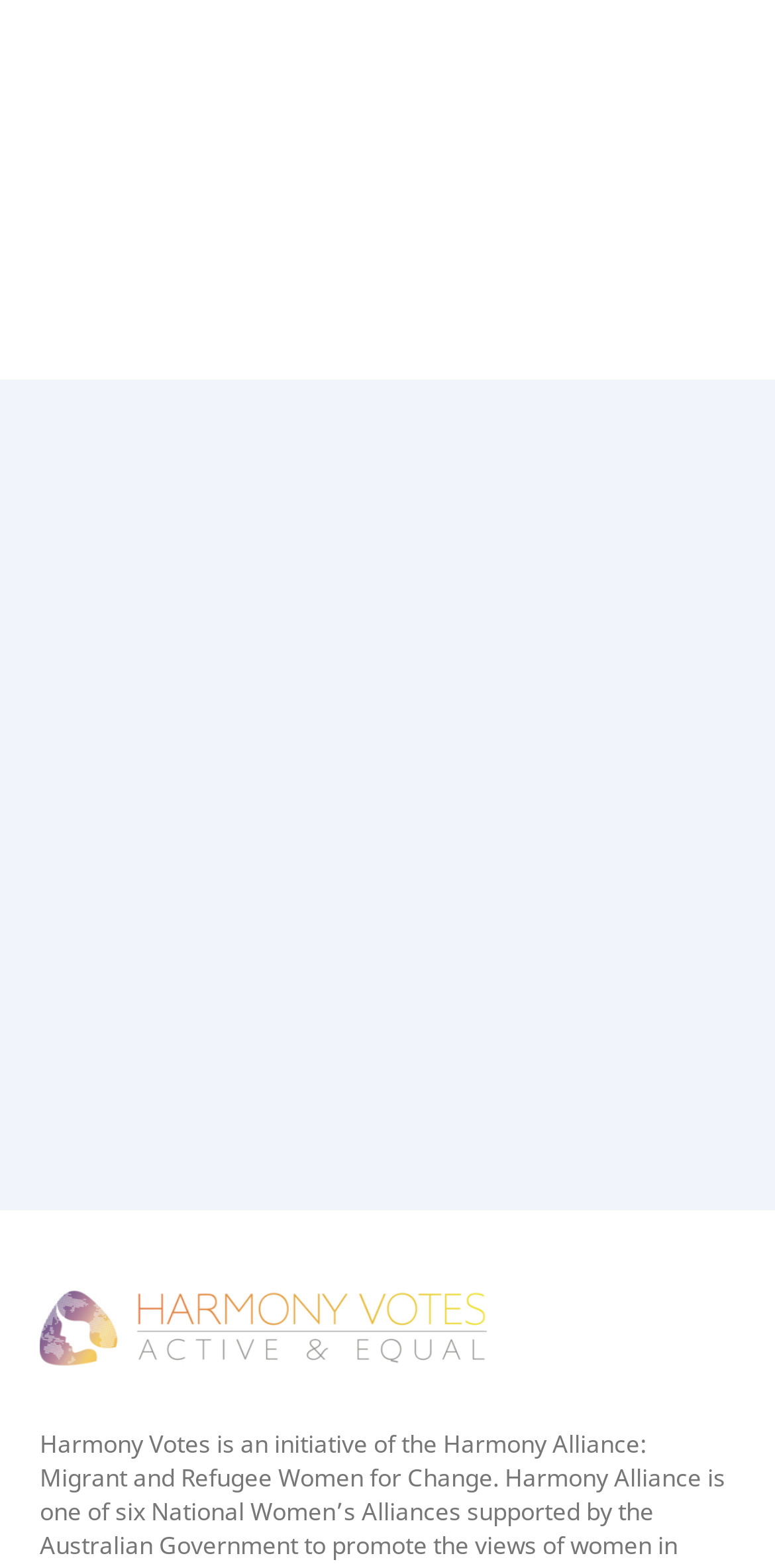Find the bounding box of the UI element described as follows: "Up Next Getting Involved".

[0.051, 0.283, 0.949, 0.355]